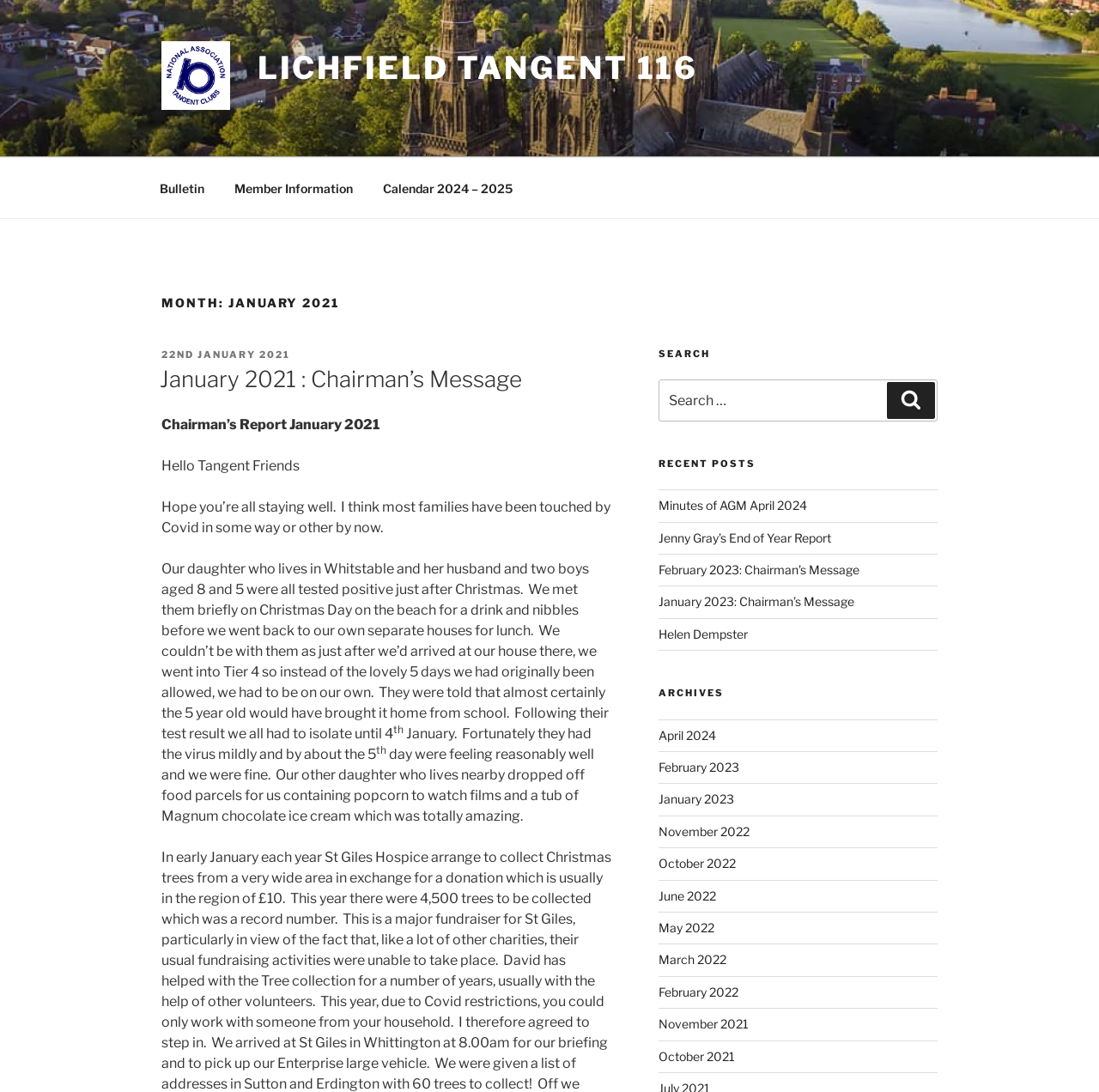Using the details in the image, give a detailed response to the question below:
What is the name of the website?

The name of the website can be determined by looking at the top of the webpage, where it says 'January 2021 – Lichfield Tangent 116' and also by examining the link 'Lichfield Tangent 116' which is likely to be the website's title.